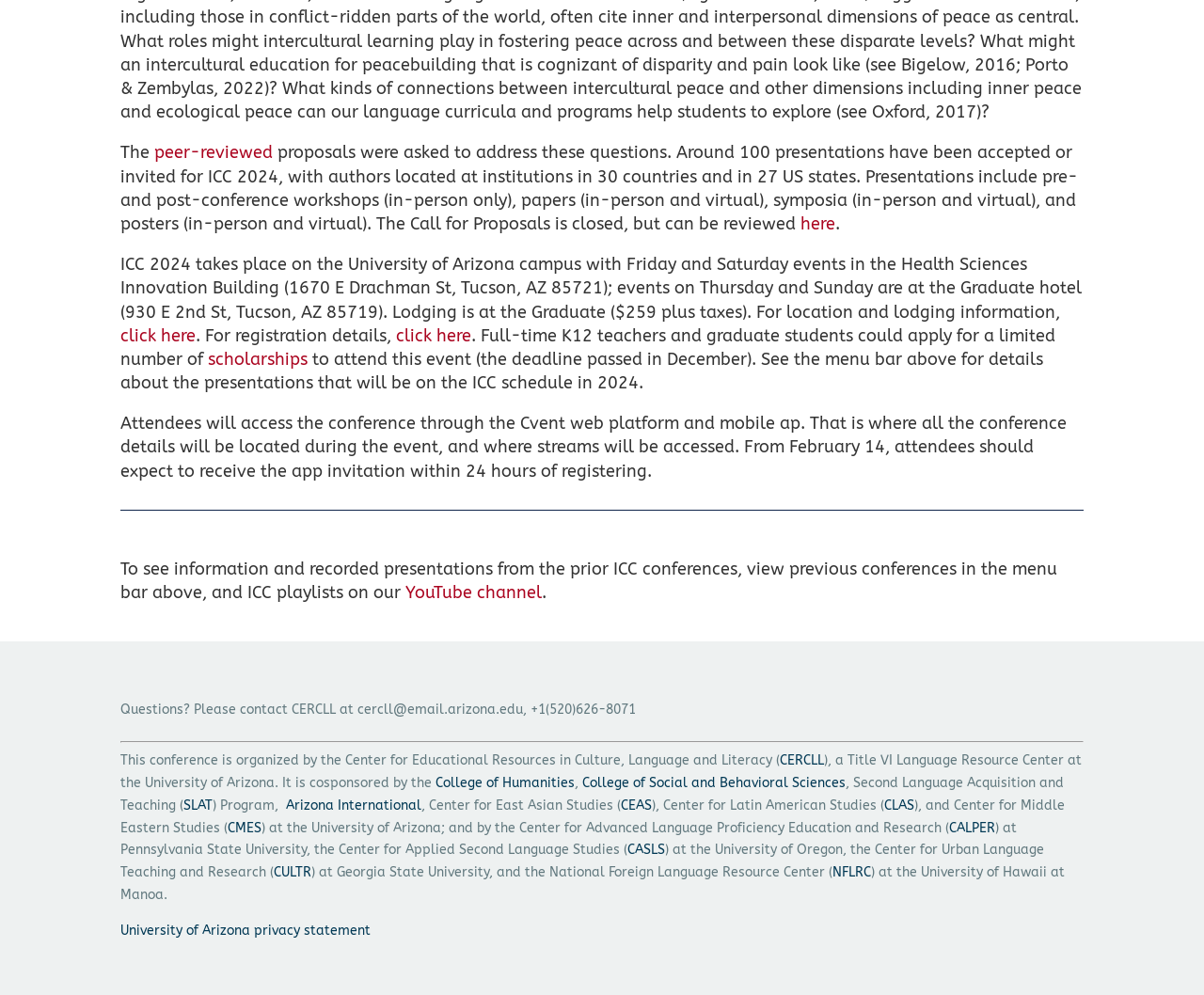Please specify the bounding box coordinates in the format (top-left x, top-left y, bottom-right x, bottom-right y), with all values as floating point numbers between 0 and 1. Identify the bounding box of the UI element described by: Arizona International

[0.238, 0.801, 0.35, 0.817]